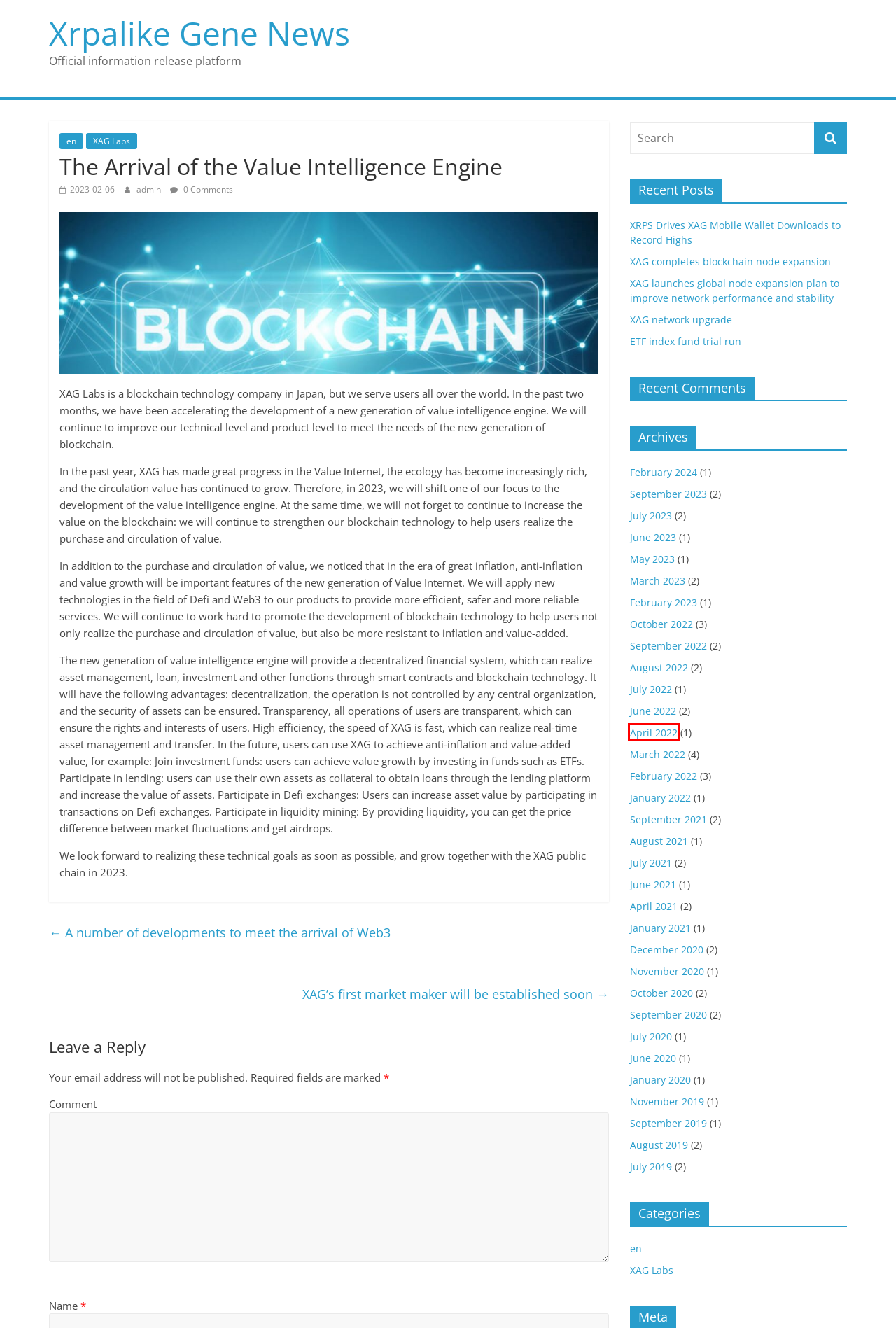Given a screenshot of a webpage with a red bounding box around an element, choose the most appropriate webpage description for the new page displayed after clicking the element within the bounding box. Here are the candidates:
A. April 2022 – Xrpalike Gene News
B. XAG Labs – Xrpalike Gene News
C. July 2020 – Xrpalike Gene News
D. July 2023 – Xrpalike Gene News
E. March 2023 – Xrpalike Gene News
F. March 2022 – Xrpalike Gene News
G. en – Xrpalike Gene News
H. September 2019 – Xrpalike Gene News

A